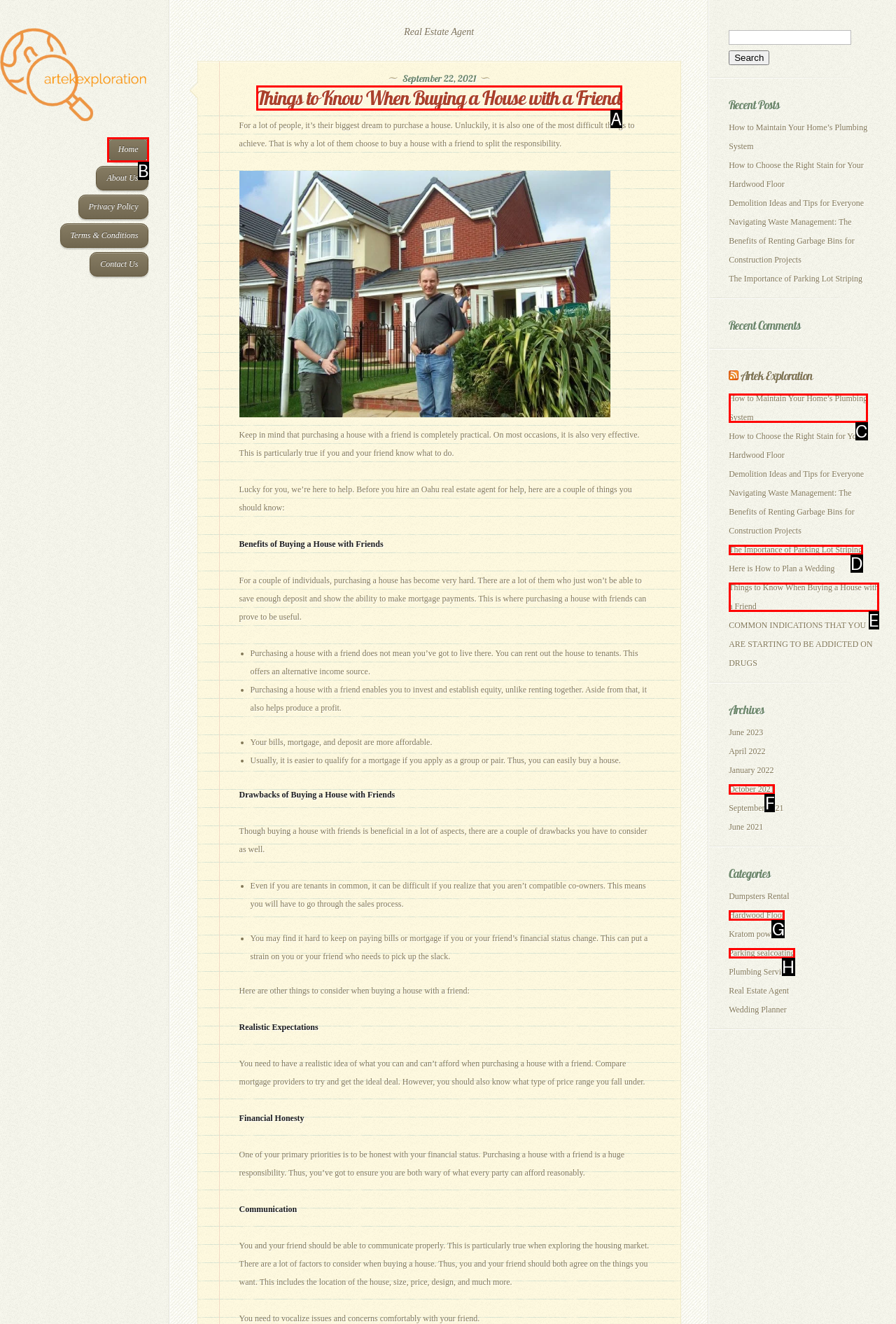Identify the bounding box that corresponds to: Home
Respond with the letter of the correct option from the provided choices.

B